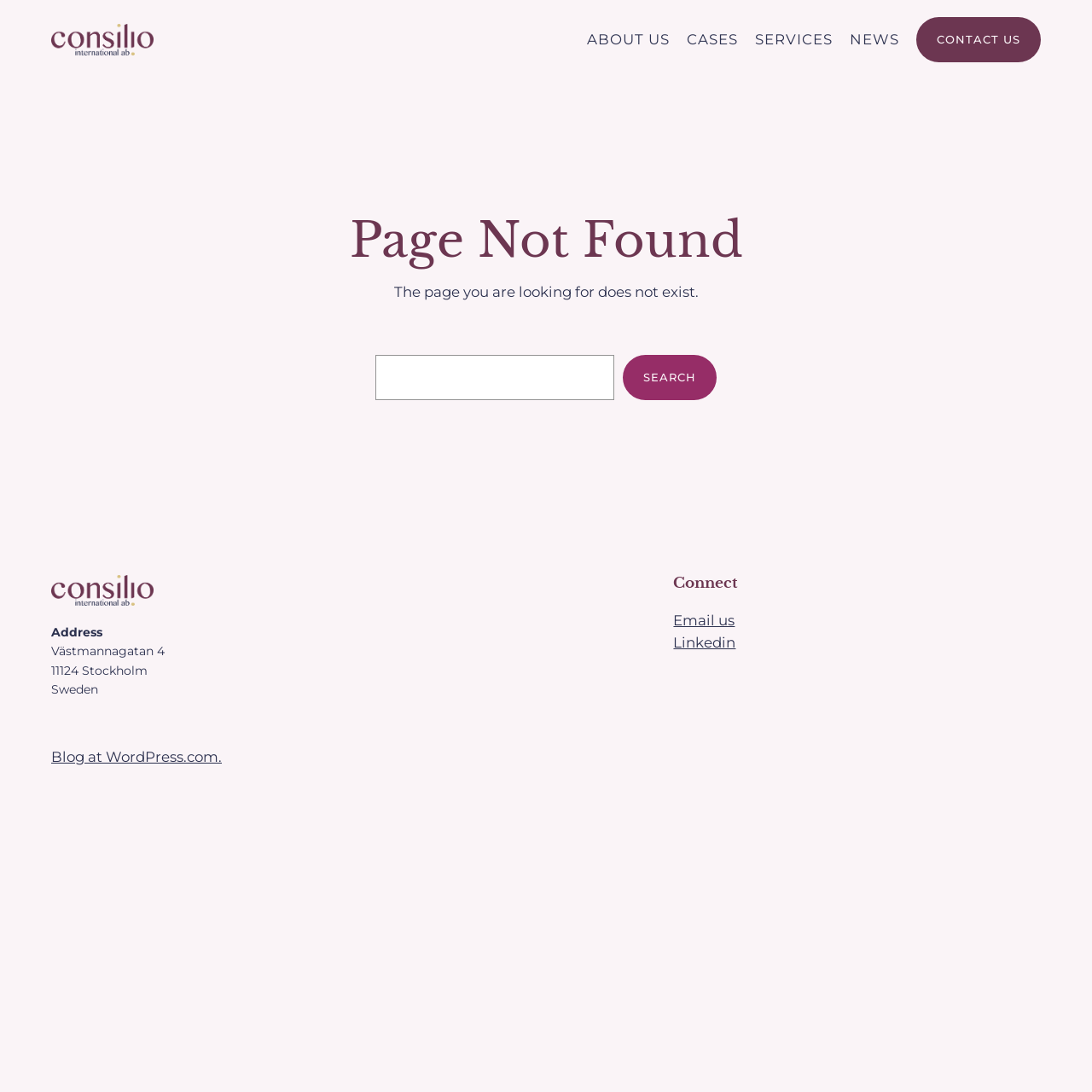Determine the bounding box for the UI element as described: "Linkedin". The coordinates should be represented as four float numbers between 0 and 1, formatted as [left, top, right, bottom].

[0.617, 0.581, 0.674, 0.596]